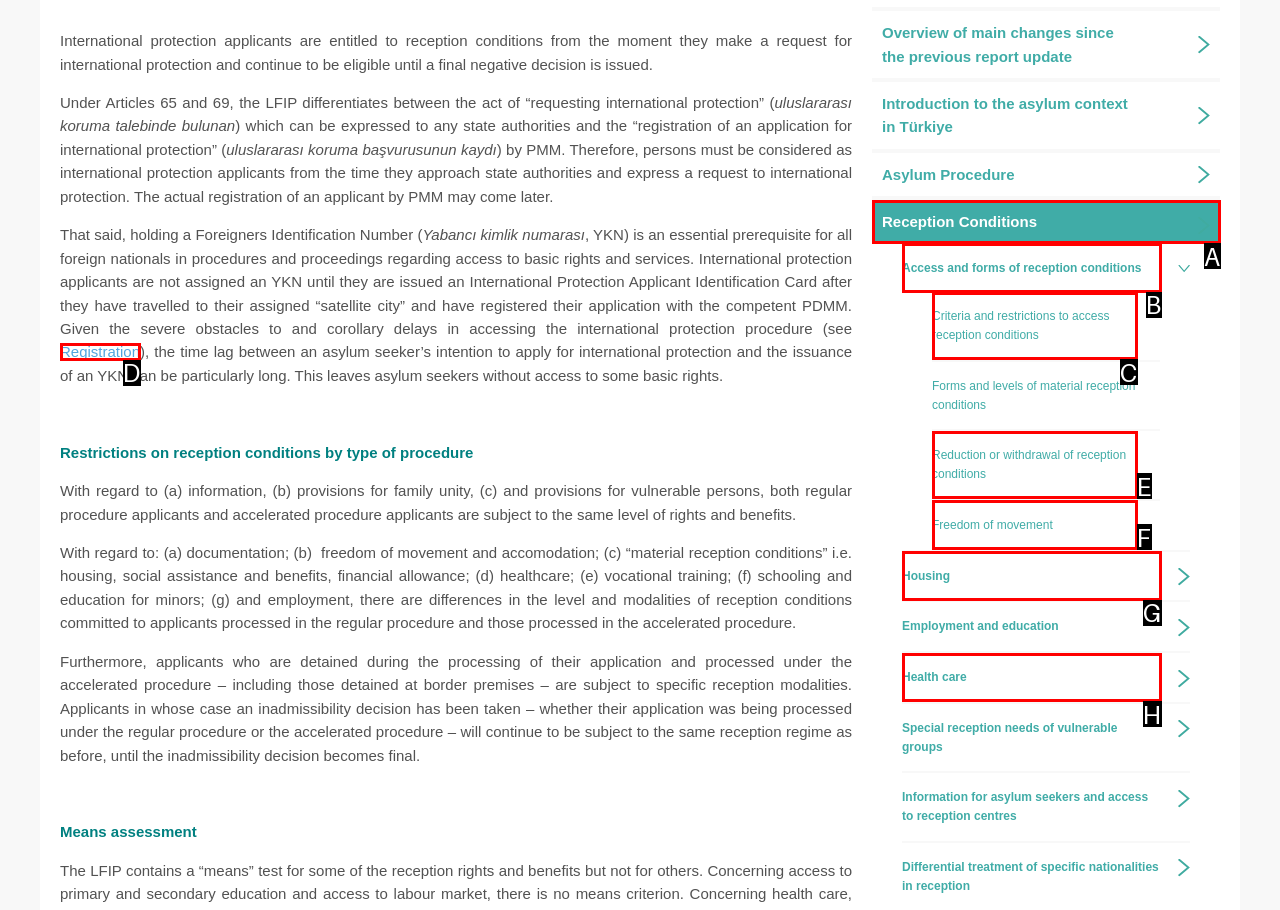Choose the HTML element that corresponds to the description: Freedom of movement
Provide the answer by selecting the letter from the given choices.

F